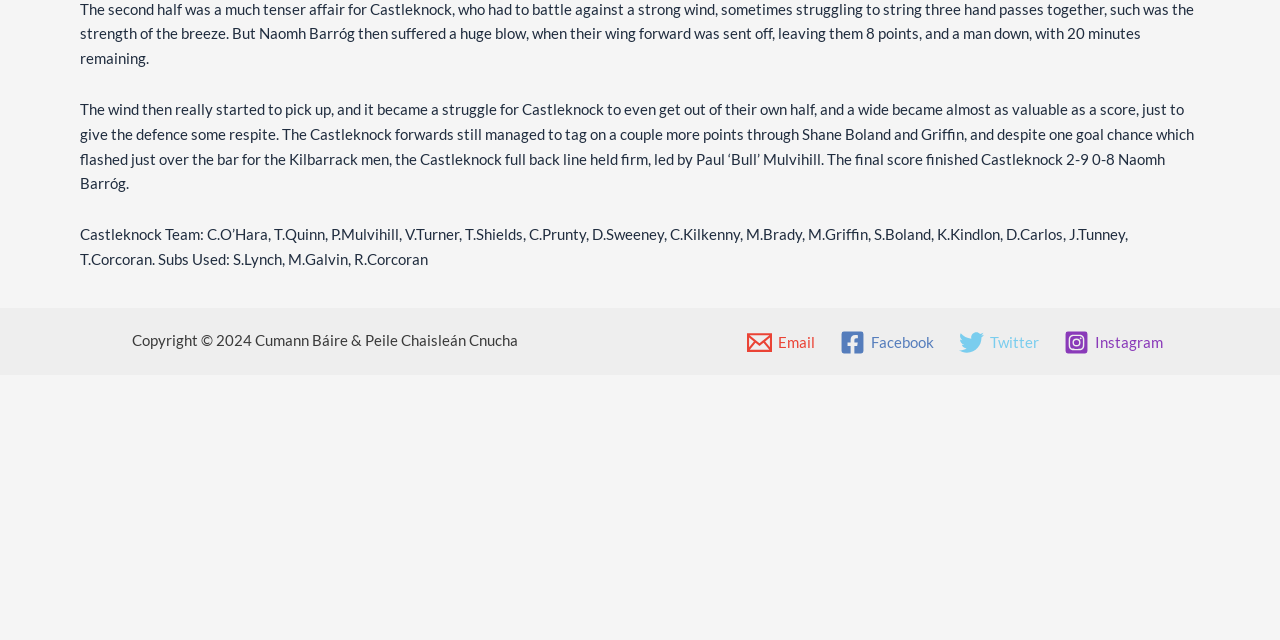Please provide the bounding box coordinates for the UI element as described: "Instagram". The coordinates must be four floats between 0 and 1, represented as [left, top, right, bottom].

[0.831, 0.515, 0.909, 0.554]